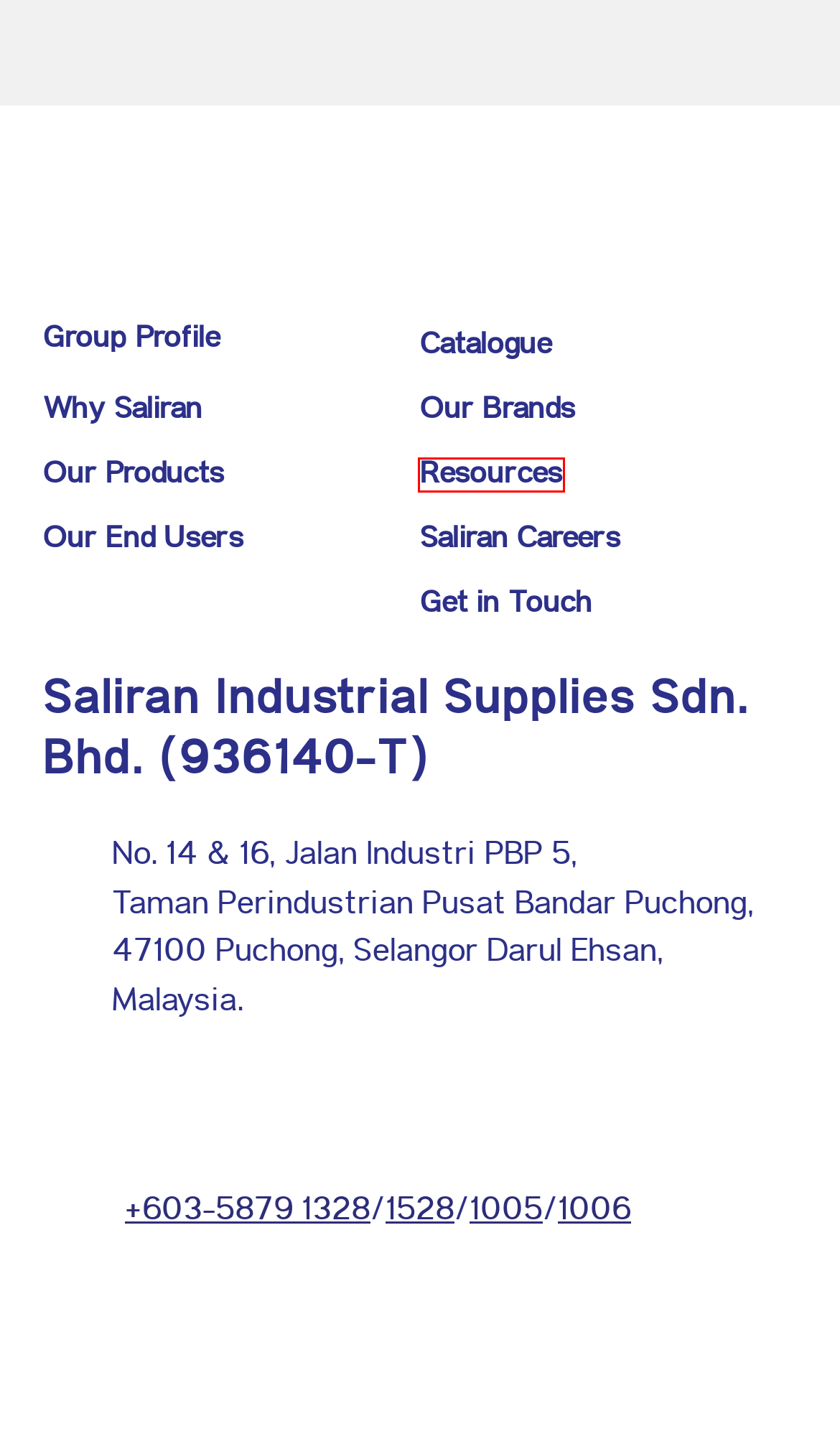You are provided a screenshot of a webpage featuring a red bounding box around a UI element. Choose the webpage description that most accurately represents the new webpage after clicking the element within the red bounding box. Here are the candidates:
A. Latest New & Industry Updates - Saliran Group
B. Saliran Careers - Saliran
C. Our Brands - Saliran Industrial Supplies & Saliran Precision Engineering
D. Malaysia Custom Made Forging Supplier - Saliran Group
E. Flanges | Gasket | Valves | Barred Tee | Orifice Plates | Bolt & Nuts - Saliran Group
F. Get in Touch | Certified Steel Products Supplier - Saliran Group
G. Why Saliran | Certified Steel Products Supplier - Saliran Group
H. Our Clients - Saliran Industrial Supplies & Saliran Precision Engineering

A